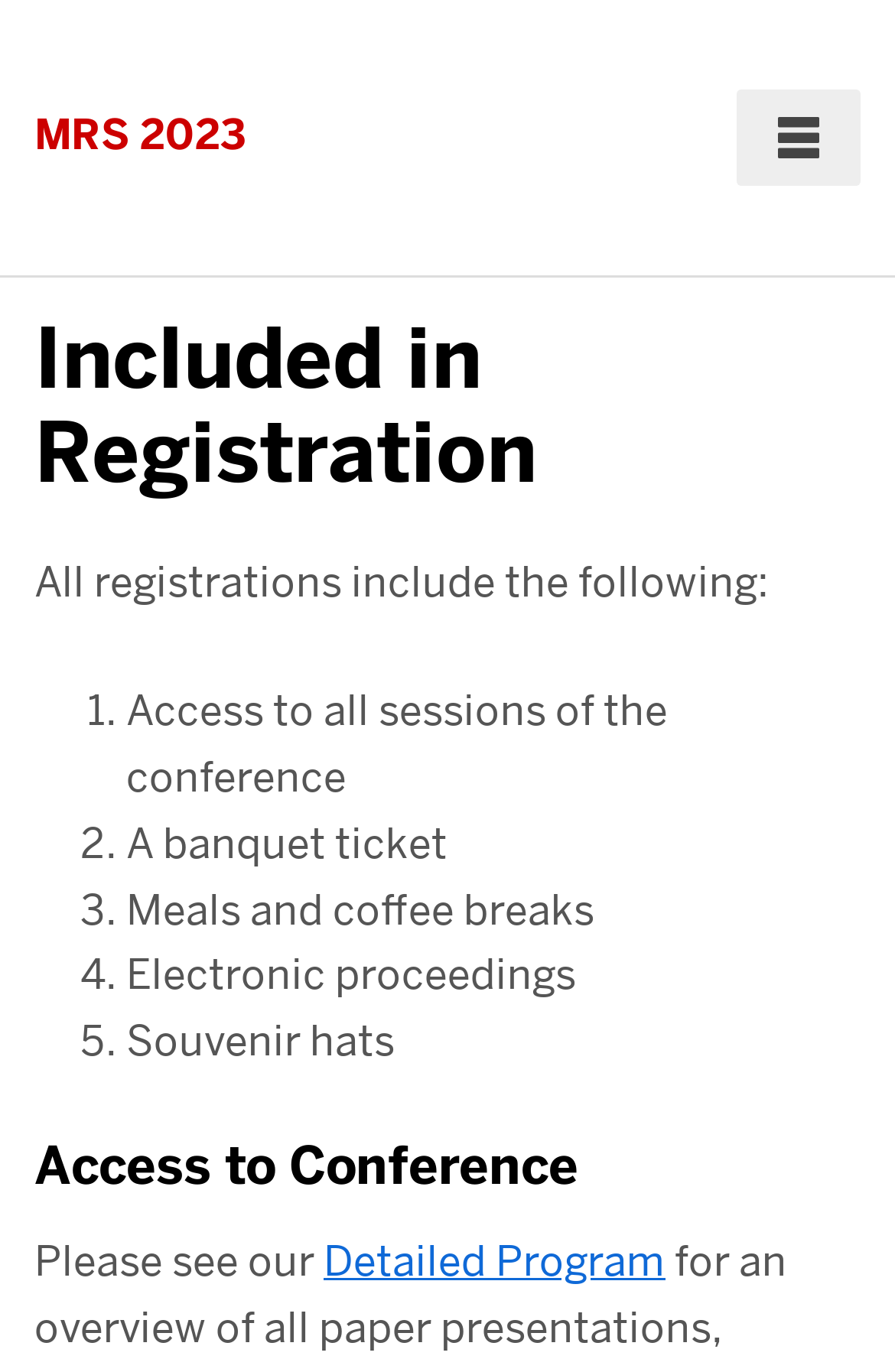Please identify the coordinates of the bounding box for the clickable region that will accomplish this instruction: "Check Detailed Program".

[0.362, 0.9, 0.744, 0.938]